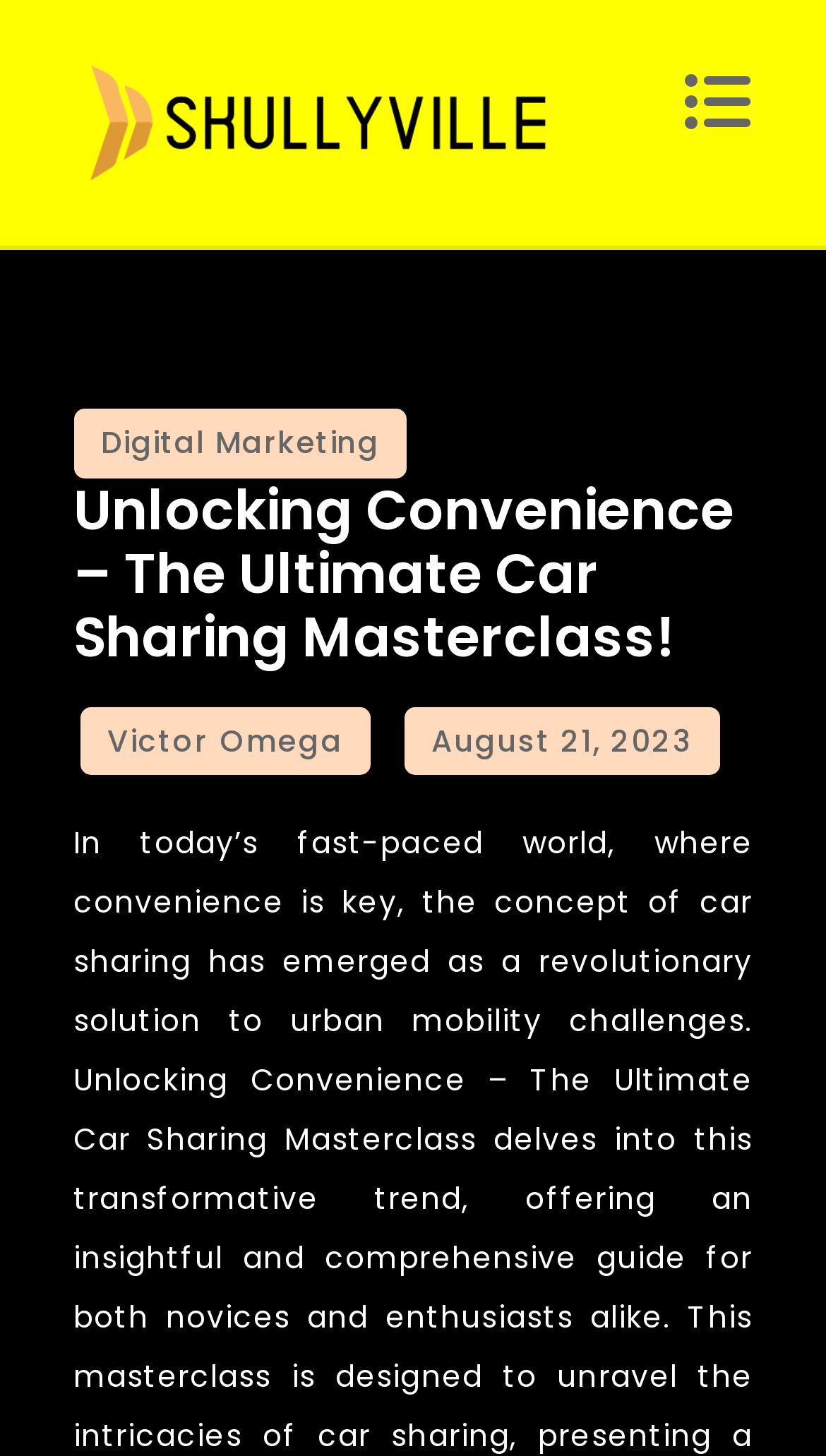Based on the image, give a detailed response to the question: What is the purpose of the button with the icon?

The button with the icon '' is located at the top-right corner of the webpage, which is a common location for menu or navigation buttons. Its presence suggests that it may be used to toggle a menu or provide navigation options for the user.